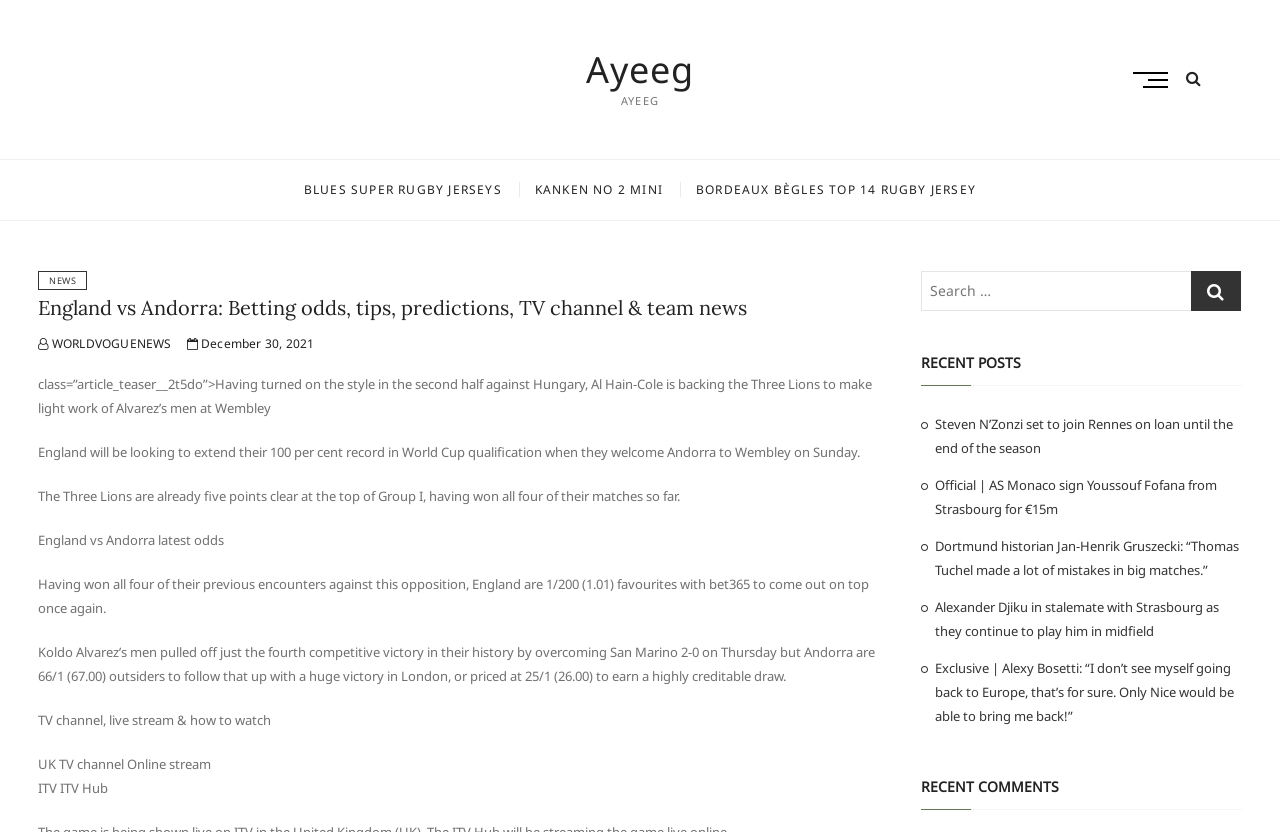With reference to the screenshot, provide a detailed response to the question below:
What is the latest odds for England to win the match?

According to the article, the latest odds for England to win the match is 1/200 (1.01) with bet365.